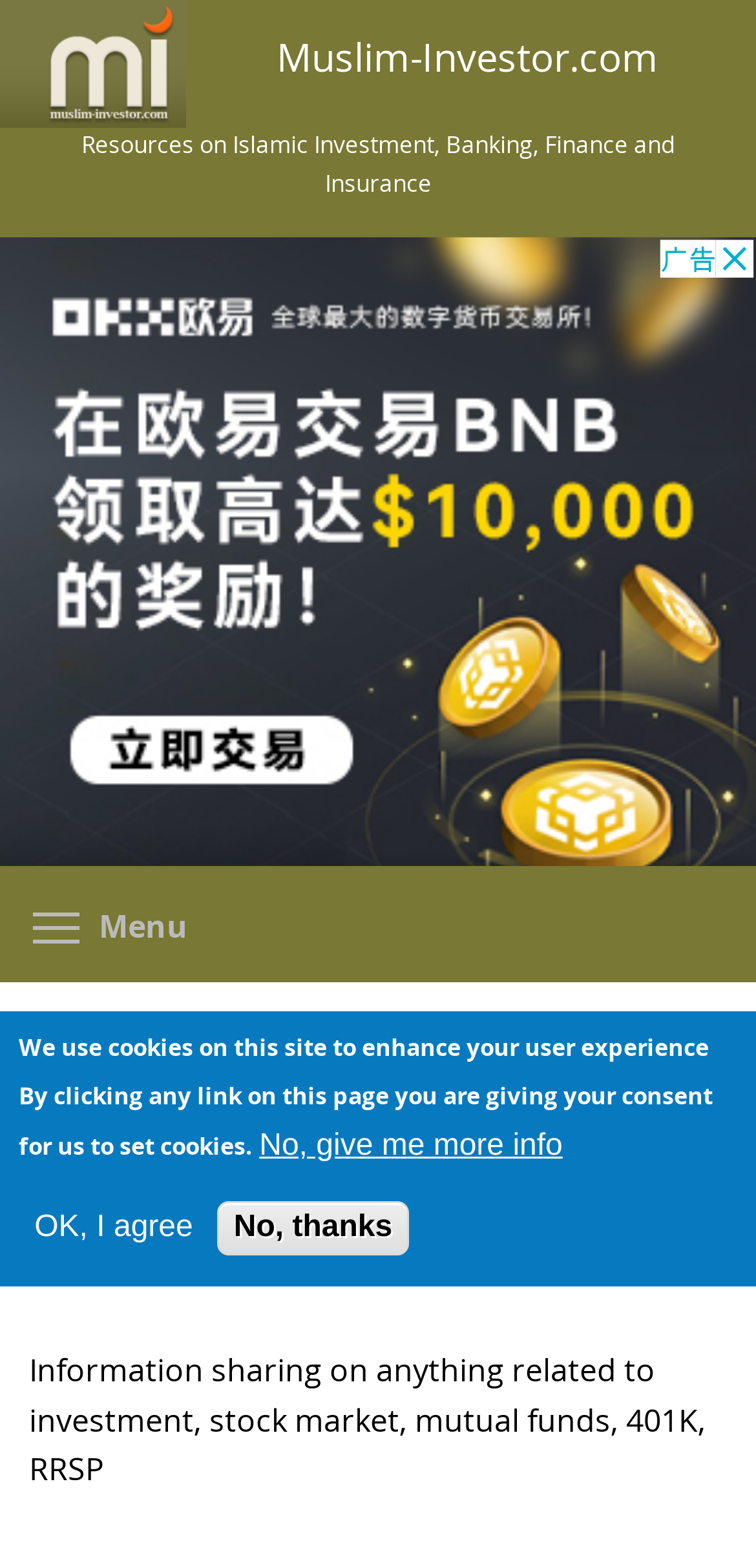Elaborate on the webpage's design and content in a detailed caption.

The webpage is about investment, specifically focused on Islamic investment, banking, finance, and insurance. At the top-left corner, there is a link to skip to the main content. Below it, a banner with a site header spans the entire width of the page, containing a link to the home page with a small "Home" icon. The banner also displays a brief description of the website, stating that it provides resources on Islamic investment, banking, finance, and insurance.

On the top-right side, there is an advertisement iframe. Below the banner, a large heading "Investment" is centered on the page. Underneath the heading, a navigation menu is located, providing links to the home page, discussions, and other website orientations. A brief description of the discussions section is provided, stating that it is for information sharing on investment-related topics.

At the bottom of the page, there are three static text elements. One informs users that the website uses cookies to enhance their experience, while another explains that clicking on any link on the page implies consent to set cookies. The third text element is a button section, where users can choose to agree to the cookie policy, get more information, or decline.